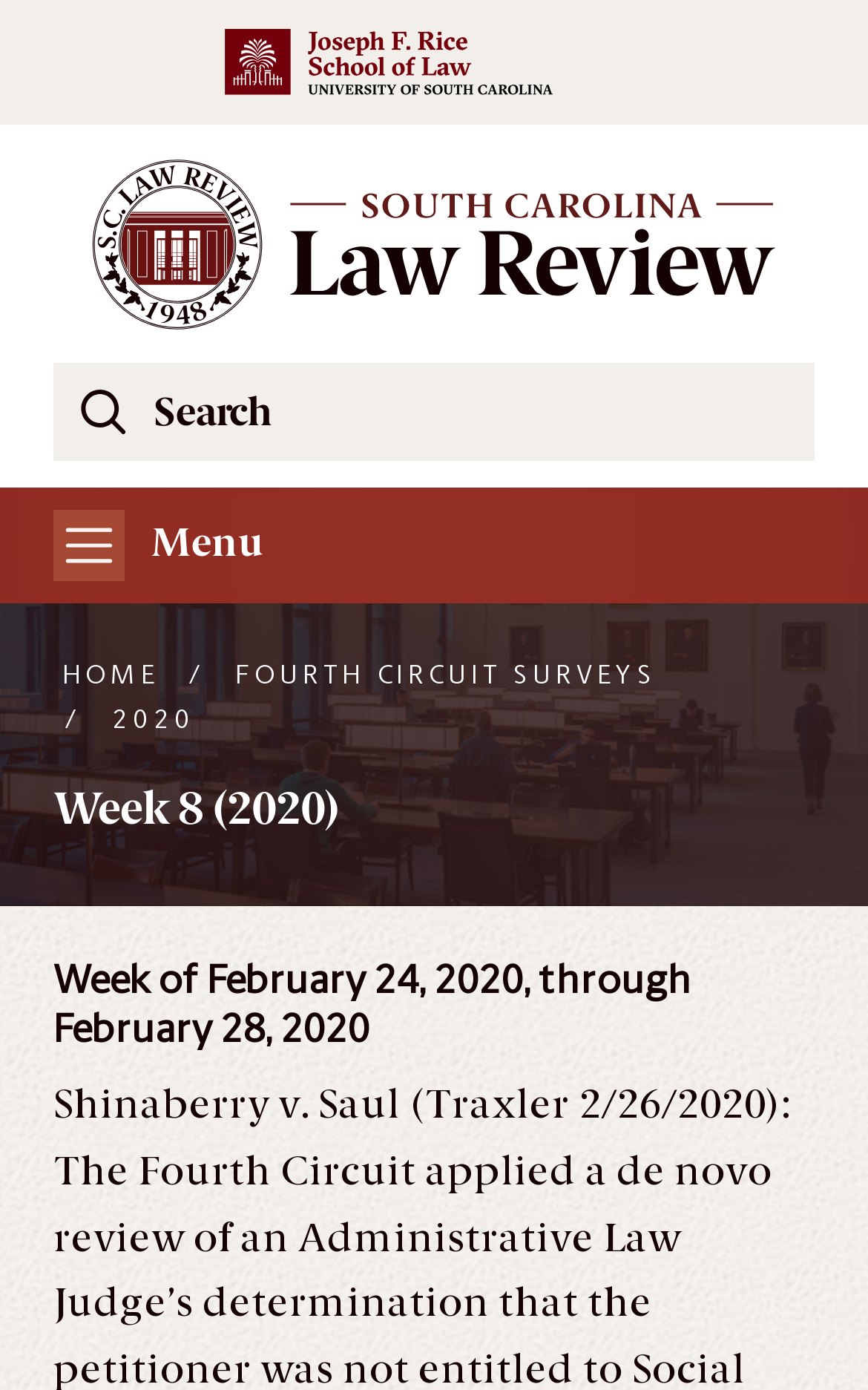What is the name of the law review website?
Based on the screenshot, answer the question with a single word or phrase.

South Carolina Law Review